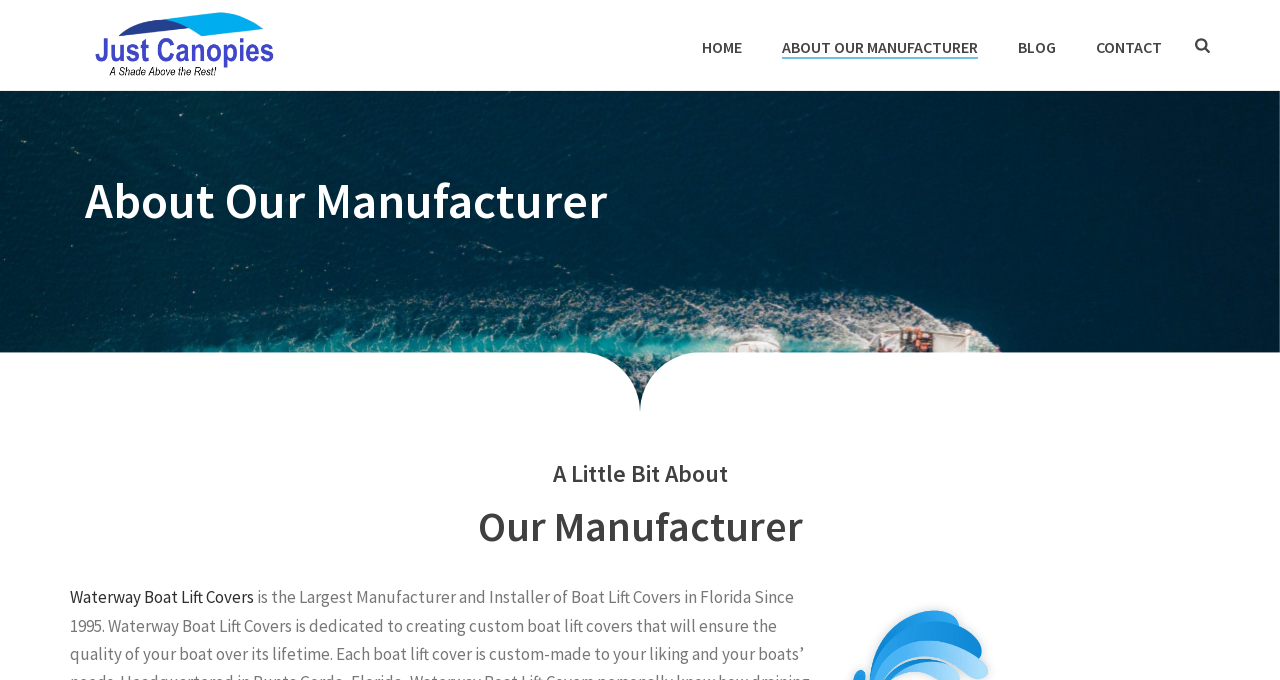How many columns are there in the layout? Based on the image, give a response in one word or a short phrase.

3